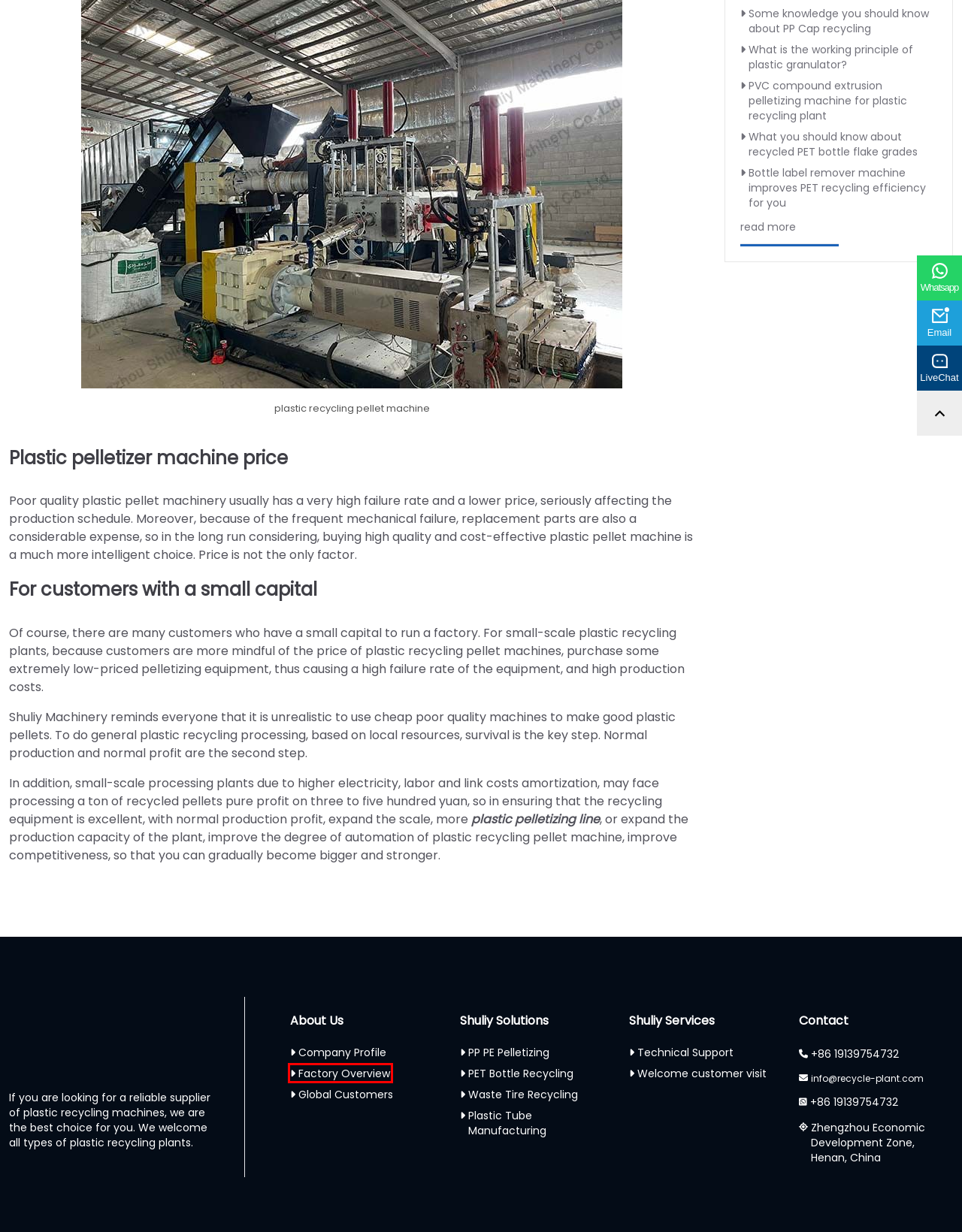You are presented with a screenshot of a webpage containing a red bounding box around an element. Determine which webpage description best describes the new webpage after clicking on the highlighted element. Here are the candidates:
A. PET Bottle Washing Line Solution - Plastic Recycling Machinery
B. Shuliy Factory Overview - Plastic Recycling Machinery
C. What you should know about recycled PET bottle flake grades
D. Shuliy Best Technical Support - Plastic Recycling Machinery
E. Some knowledge you should know about PP Cap recycling
F. Plastic film recycling machine - plastic crushing washing plant
G. Welcome customer visit - Plastic Recycling Machinery
H. What is the working principle of plastic granulator?

B